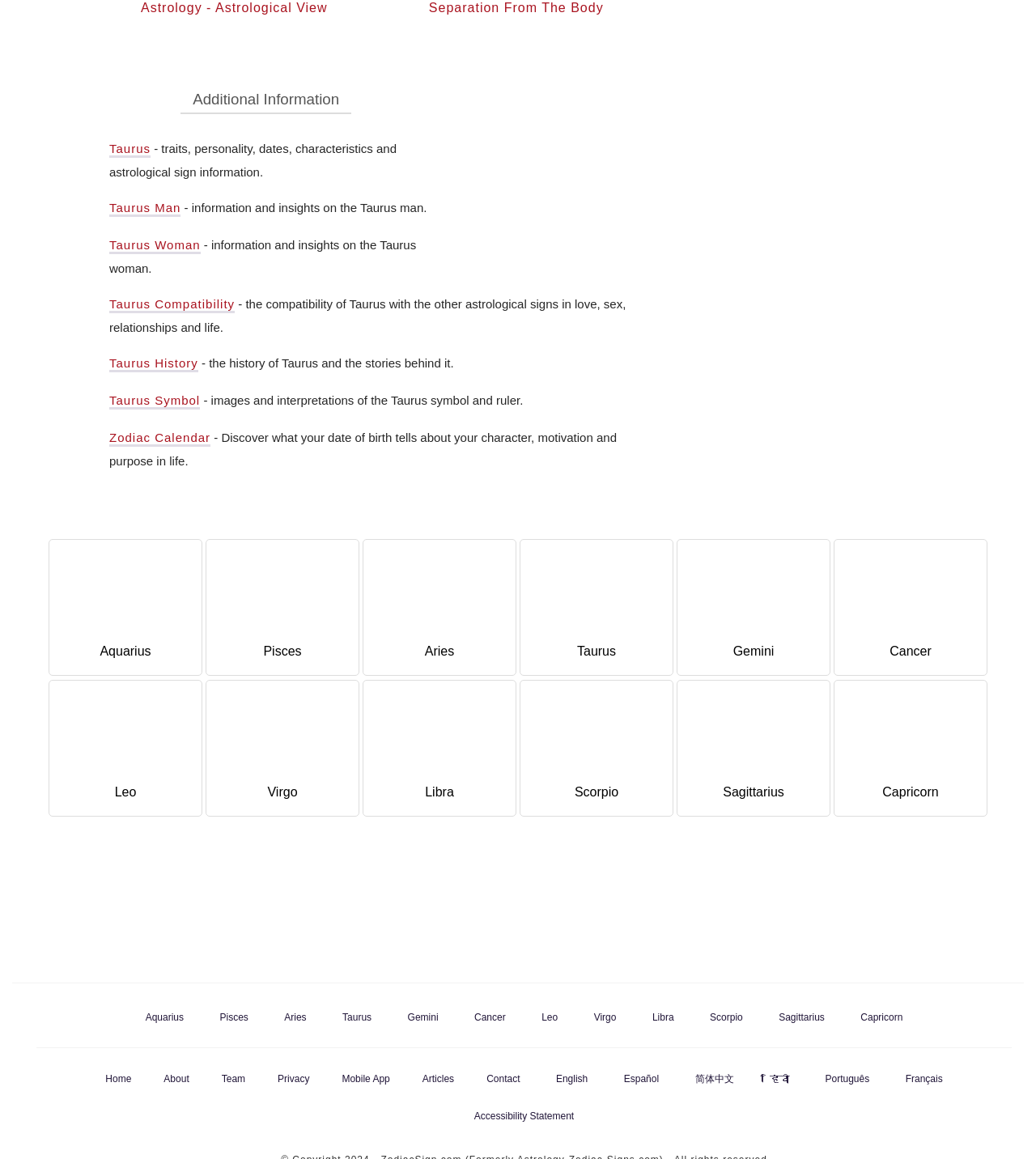Please locate the bounding box coordinates of the element's region that needs to be clicked to follow the instruction: "read top 5 things to do with your dog while self-isolating". The bounding box coordinates should be provided as four float numbers between 0 and 1, i.e., [left, top, right, bottom].

None